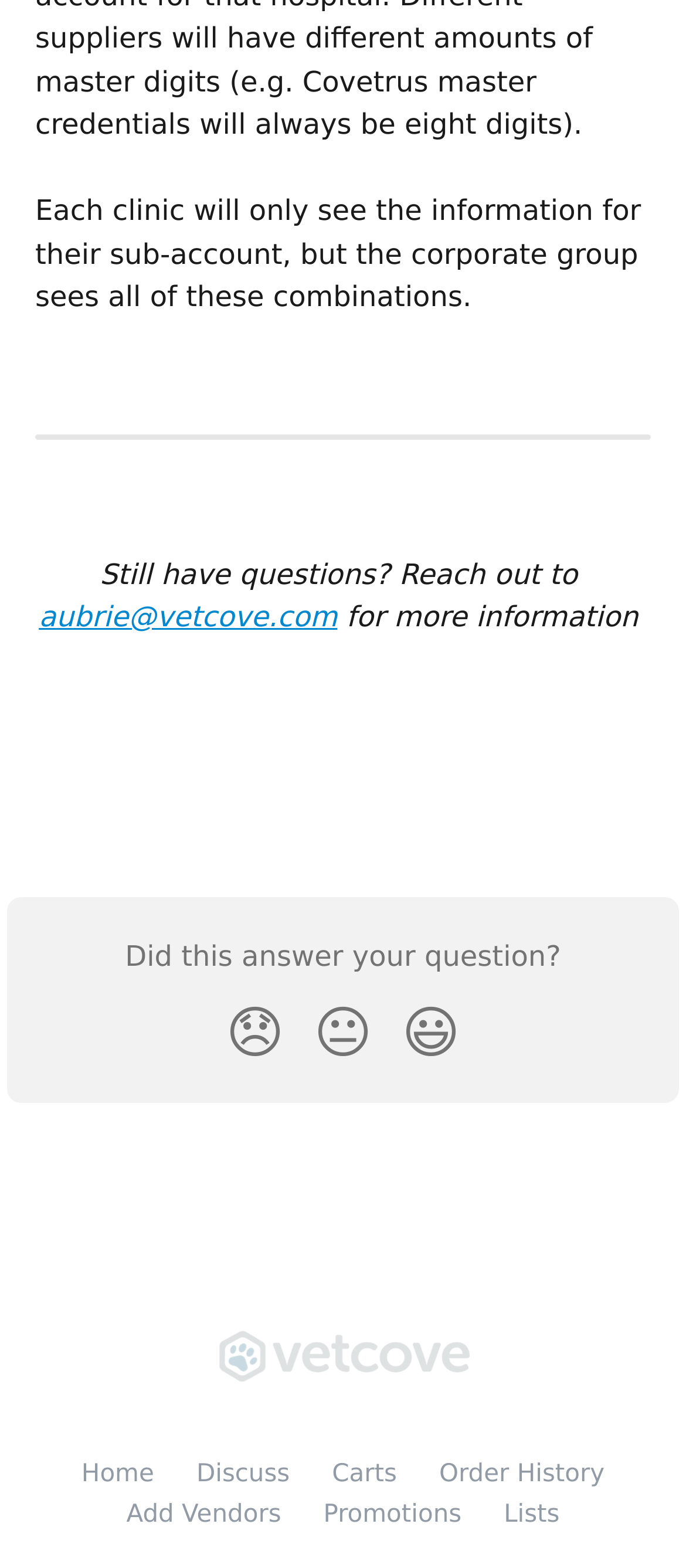Please identify the coordinates of the bounding box for the clickable region that will accomplish this instruction: "Visit the Vetcove Help Center".

[0.317, 0.853, 0.683, 0.877]